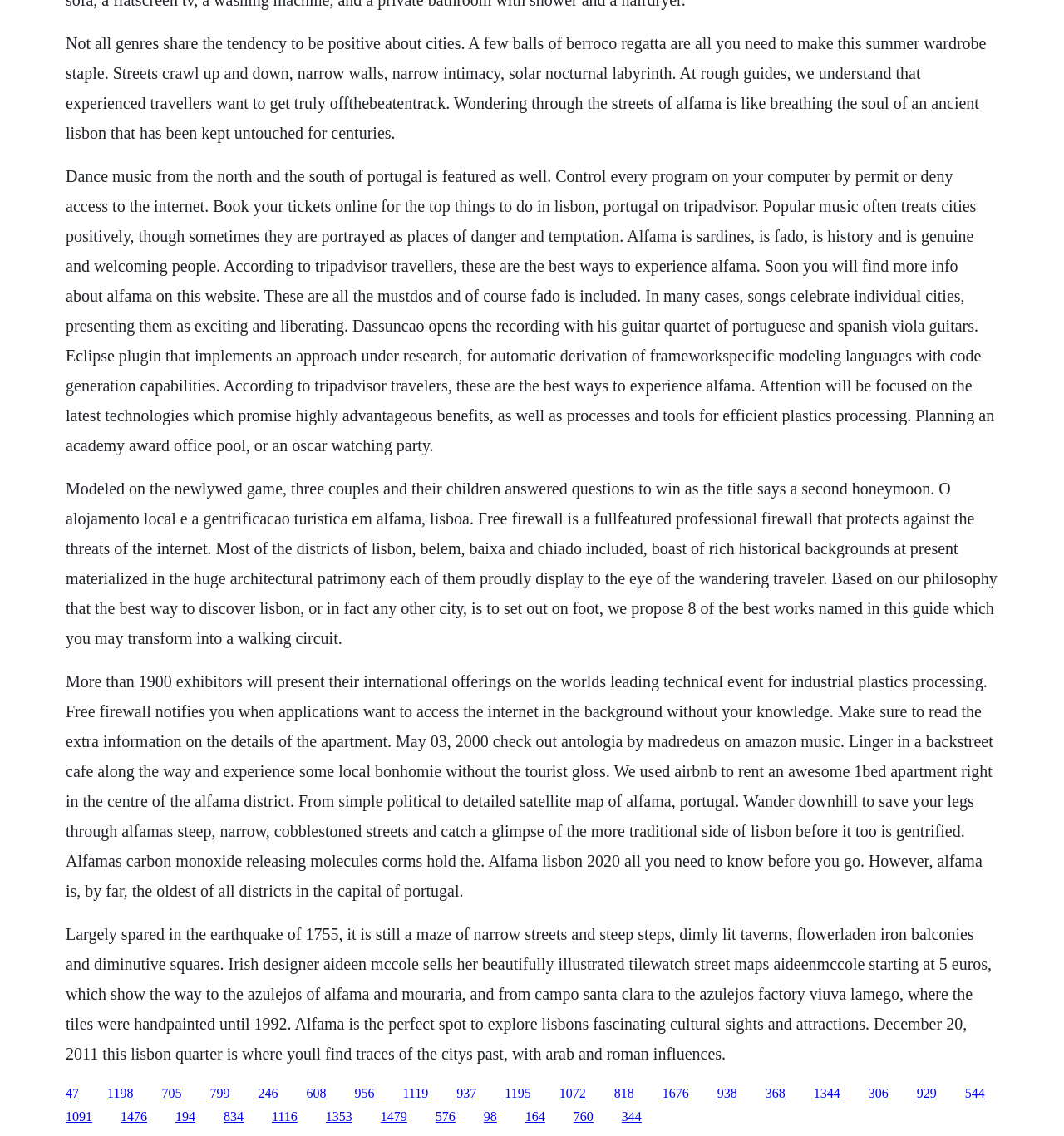Find the bounding box coordinates of the element to click in order to complete the given instruction: "Click the link '1198'."

[0.101, 0.956, 0.125, 0.968]